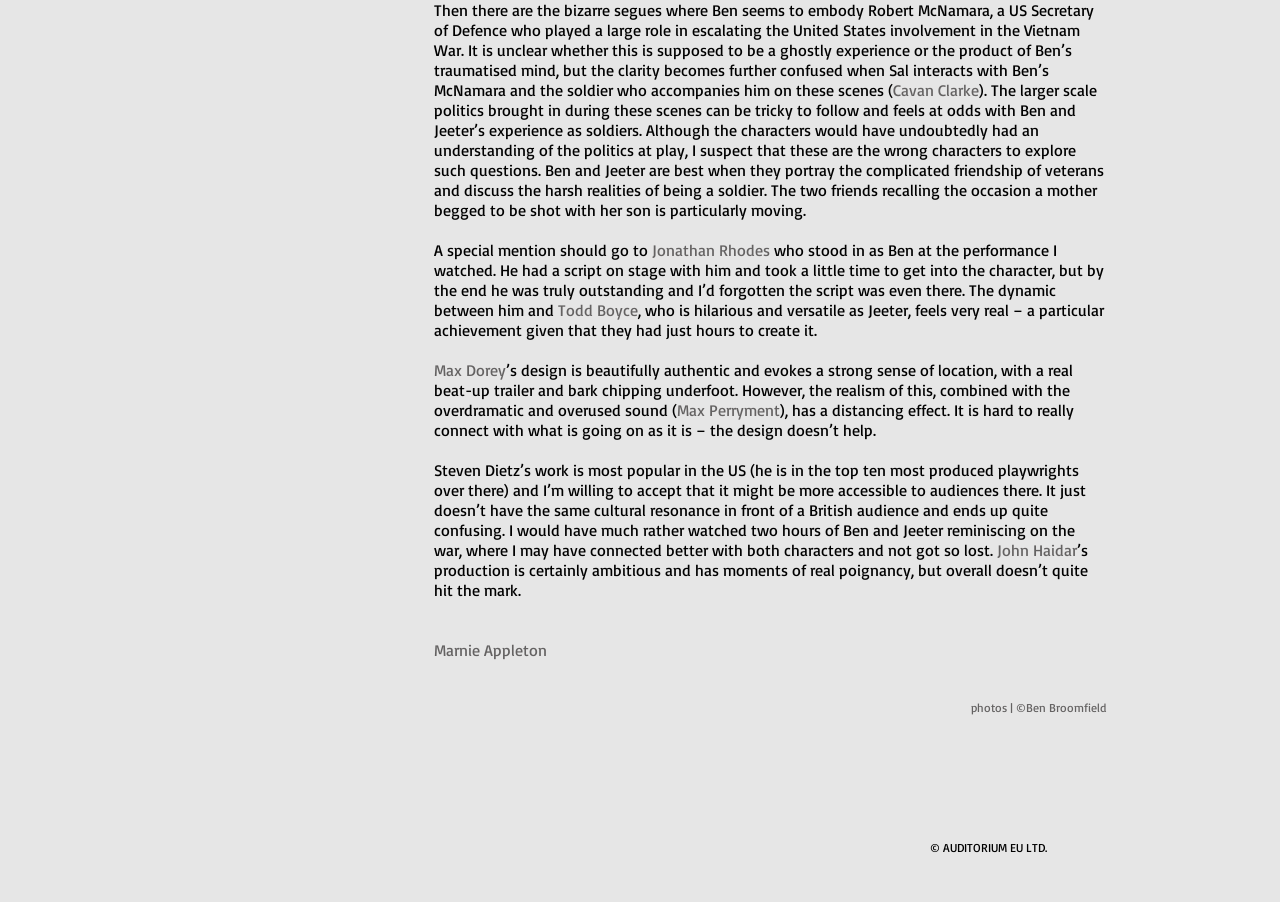Determine the bounding box coordinates for the area that should be clicked to carry out the following instruction: "Read the review written by Jonathan Rhodes".

[0.509, 0.266, 0.602, 0.288]